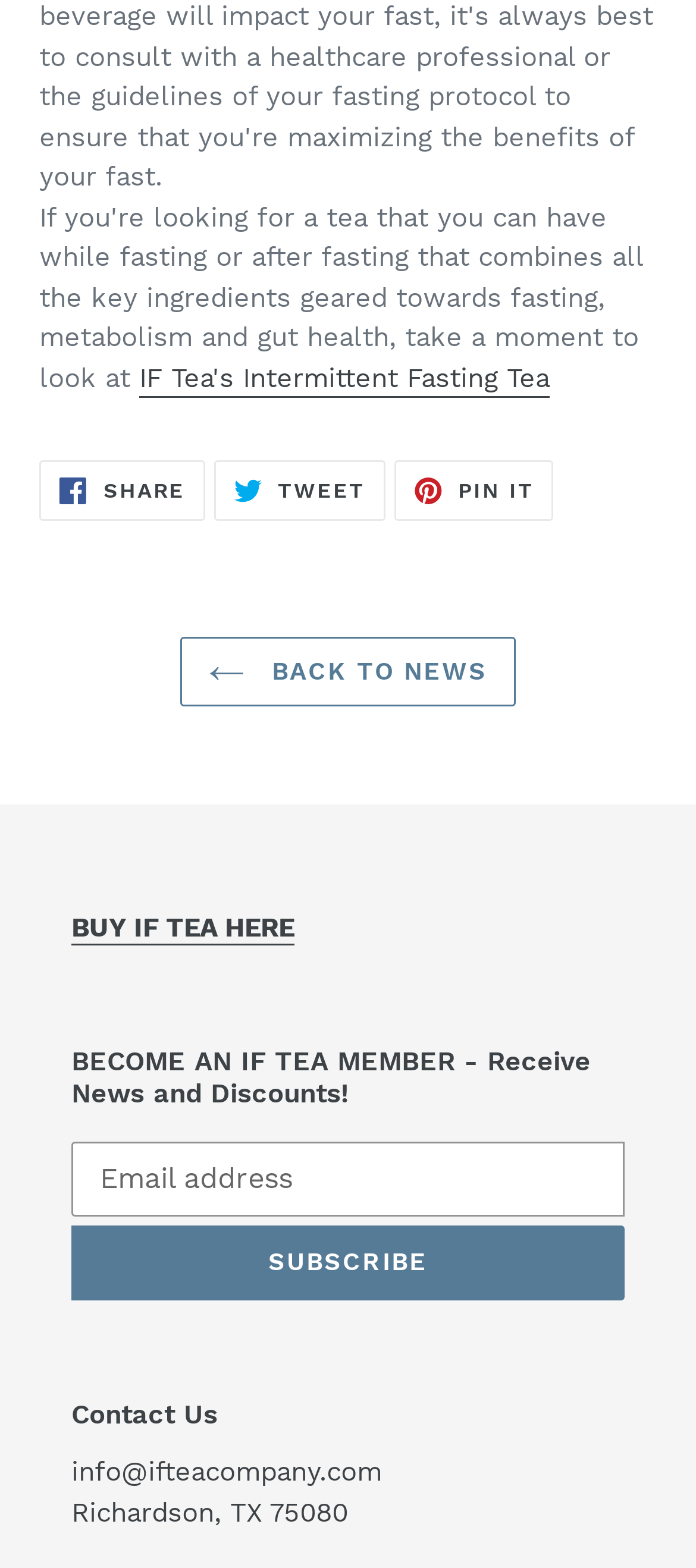Predict the bounding box of the UI element based on this description: "Back to News".

[0.26, 0.406, 0.74, 0.451]